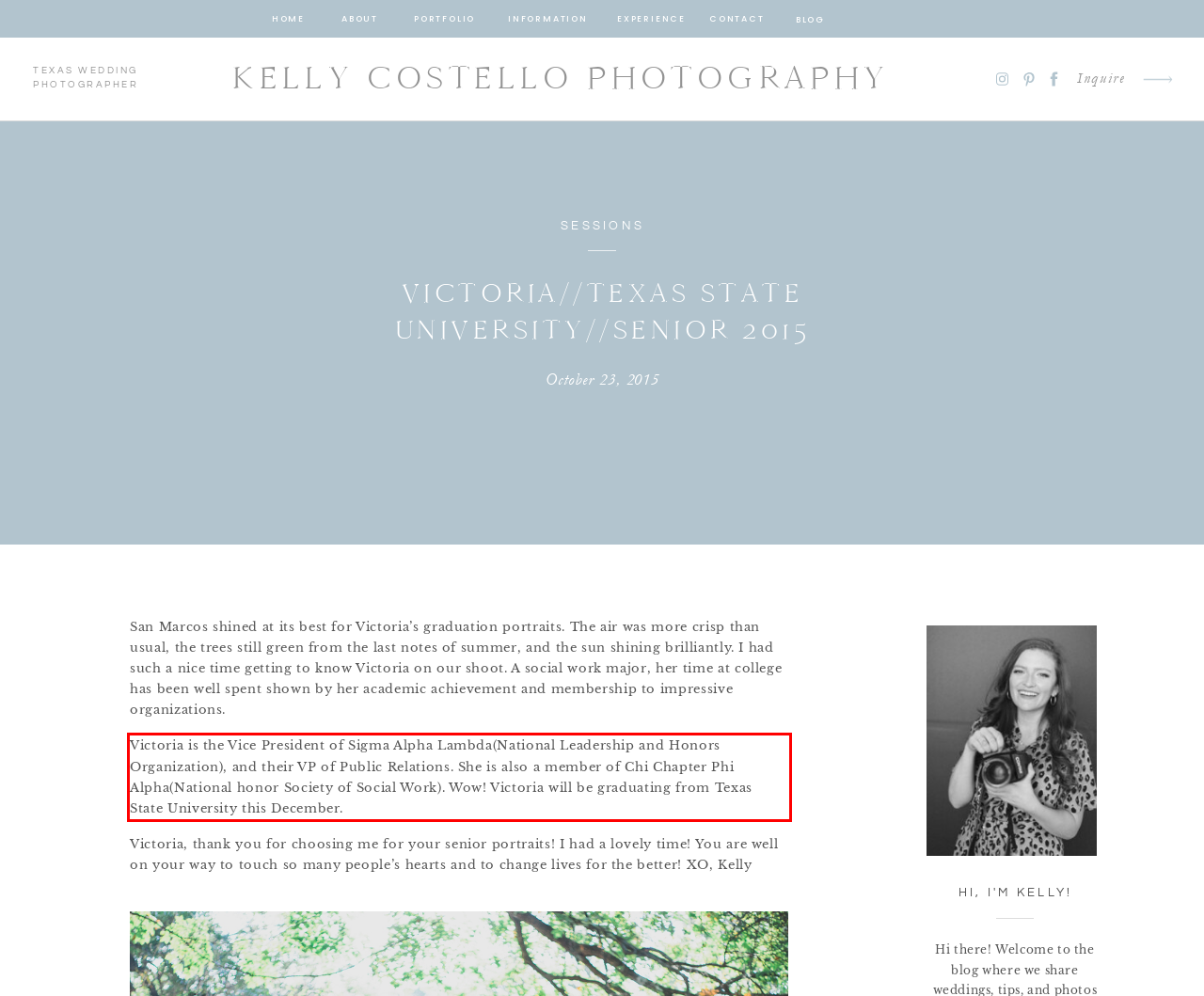Please recognize and transcribe the text located inside the red bounding box in the webpage image.

Victoria is the Vice President of Sigma Alpha Lambda(National Leadership and Honors Organization), and their VP of Public Relations. She is also a member of Chi Chapter Phi Alpha(National honor Society of Social Work). Wow! Victoria will be graduating from Texas State University this December.